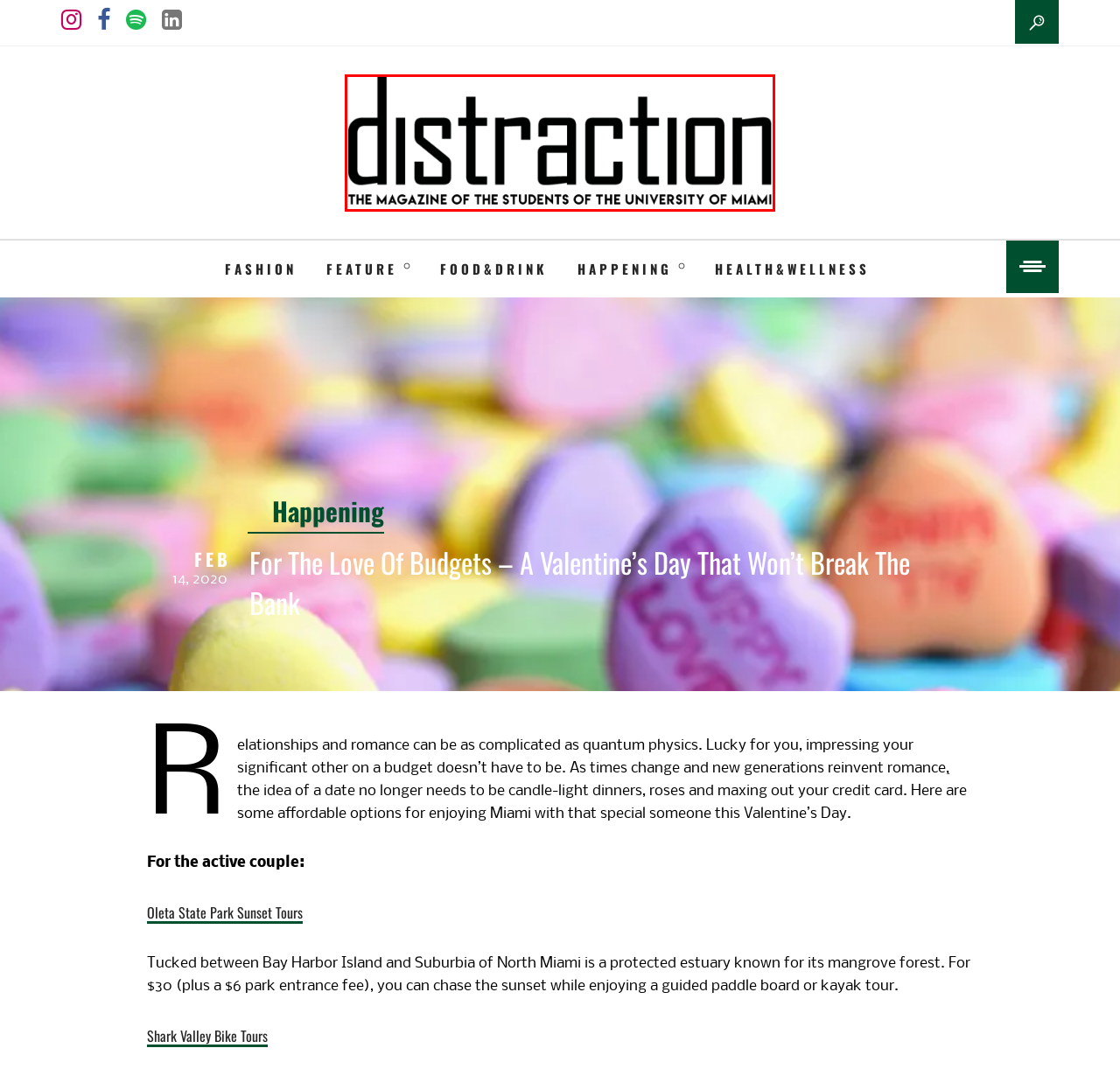Given a screenshot of a webpage with a red rectangle bounding box around a UI element, select the best matching webpage description for the new webpage that appears after clicking the highlighted element. The candidate descriptions are:
A. Spring Breakers: Miami Edition – Distraction Magazine
B. About Us – Distraction Magazine
C. Distraction Magazine – the magazine of the students of the university of miami
D. Everglades Bicycle Tours & Bike Trails | Bike Through Shark Valley
E. Feature – Distraction Magazine
F. Valentine’s Day Is For Everyone – Distraction Magazine
G. February 2018 – Distraction Magazine
H. February 2020 – Distraction Magazine

C